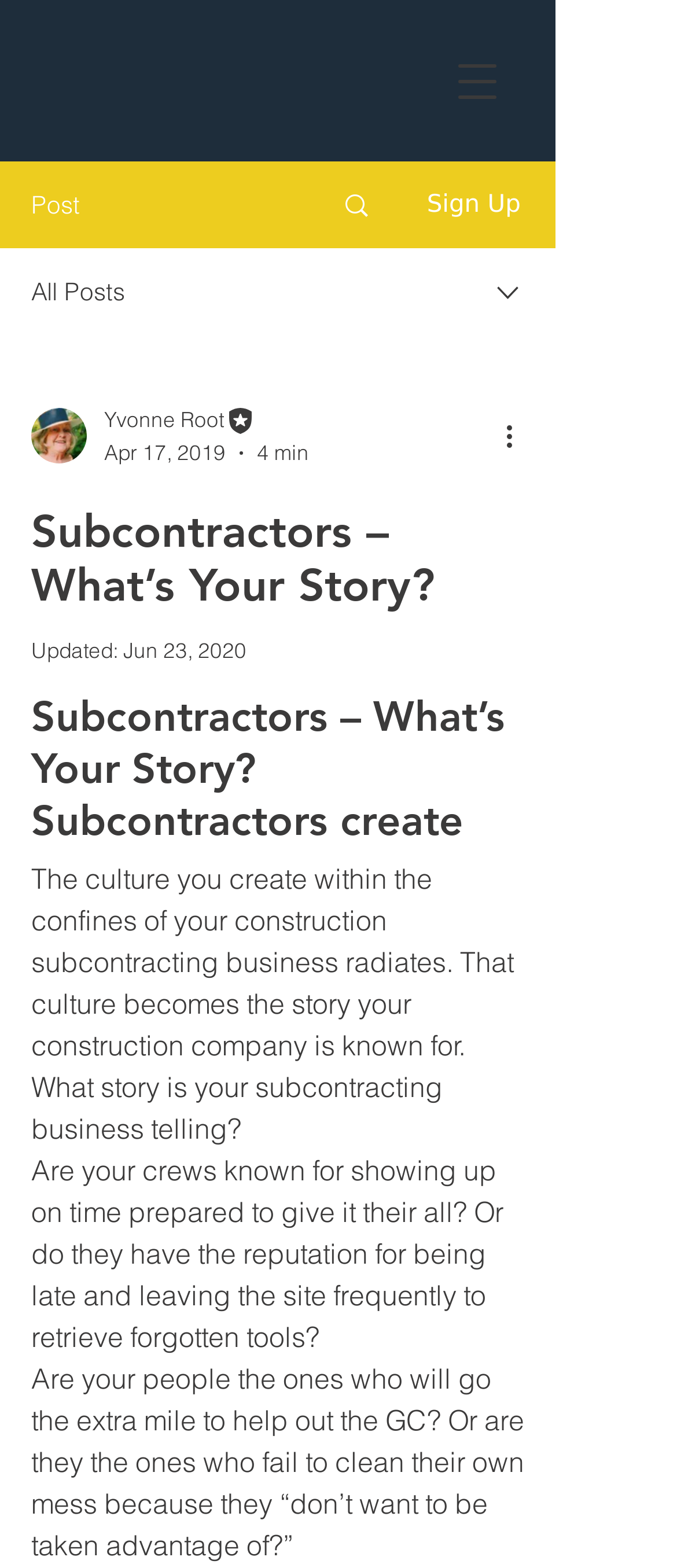Please find the bounding box for the UI component described as follows: "aria-label="Open navigation menu"".

[0.641, 0.024, 0.769, 0.08]